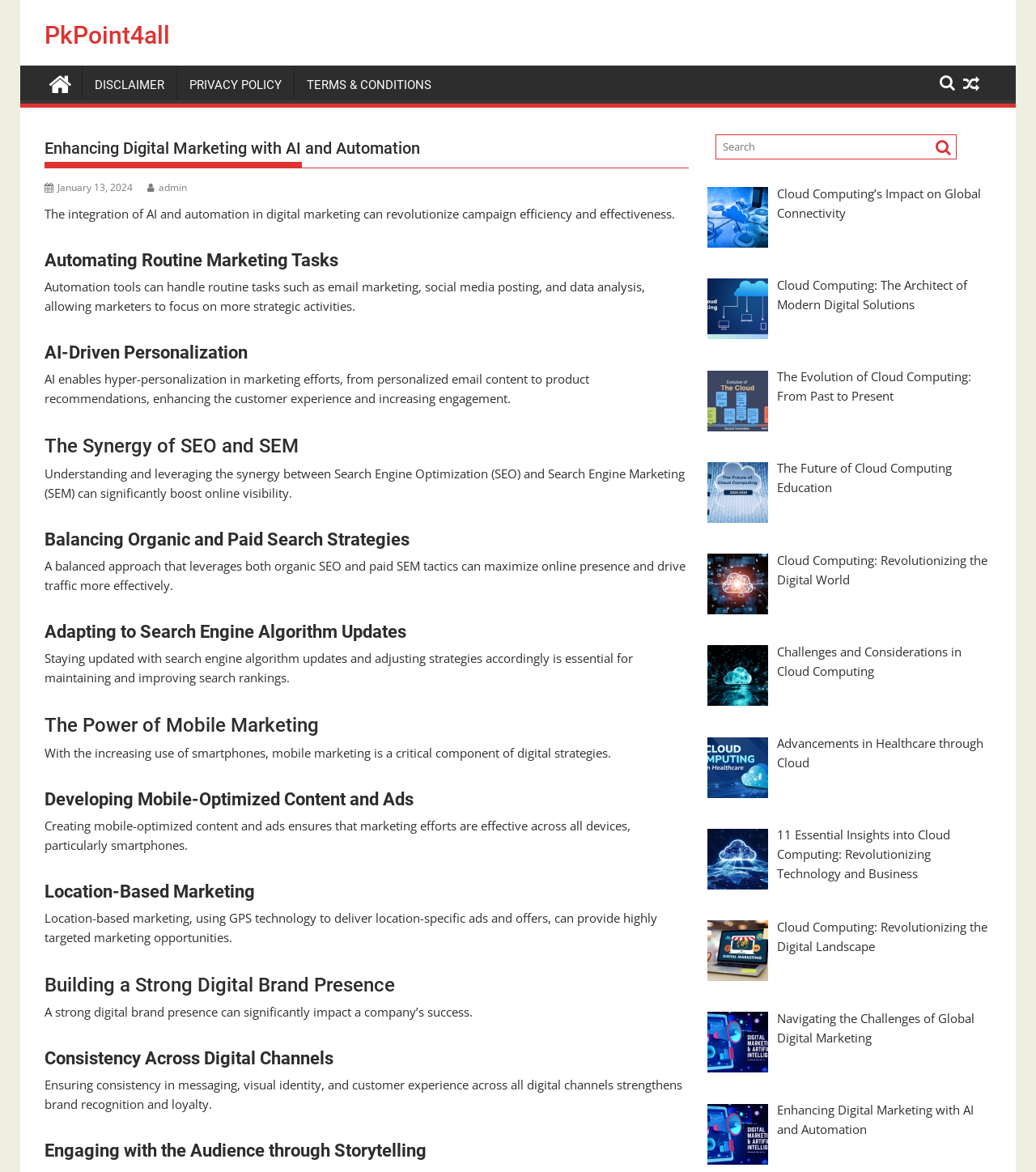Observe the image and answer the following question in detail: What is the role of mobile marketing in digital strategies?

The webpage emphasizes that with the increasing use of smartphones, mobile marketing is a critical component of digital strategies, and creating mobile-optimized content and ads is essential for effective marketing efforts.